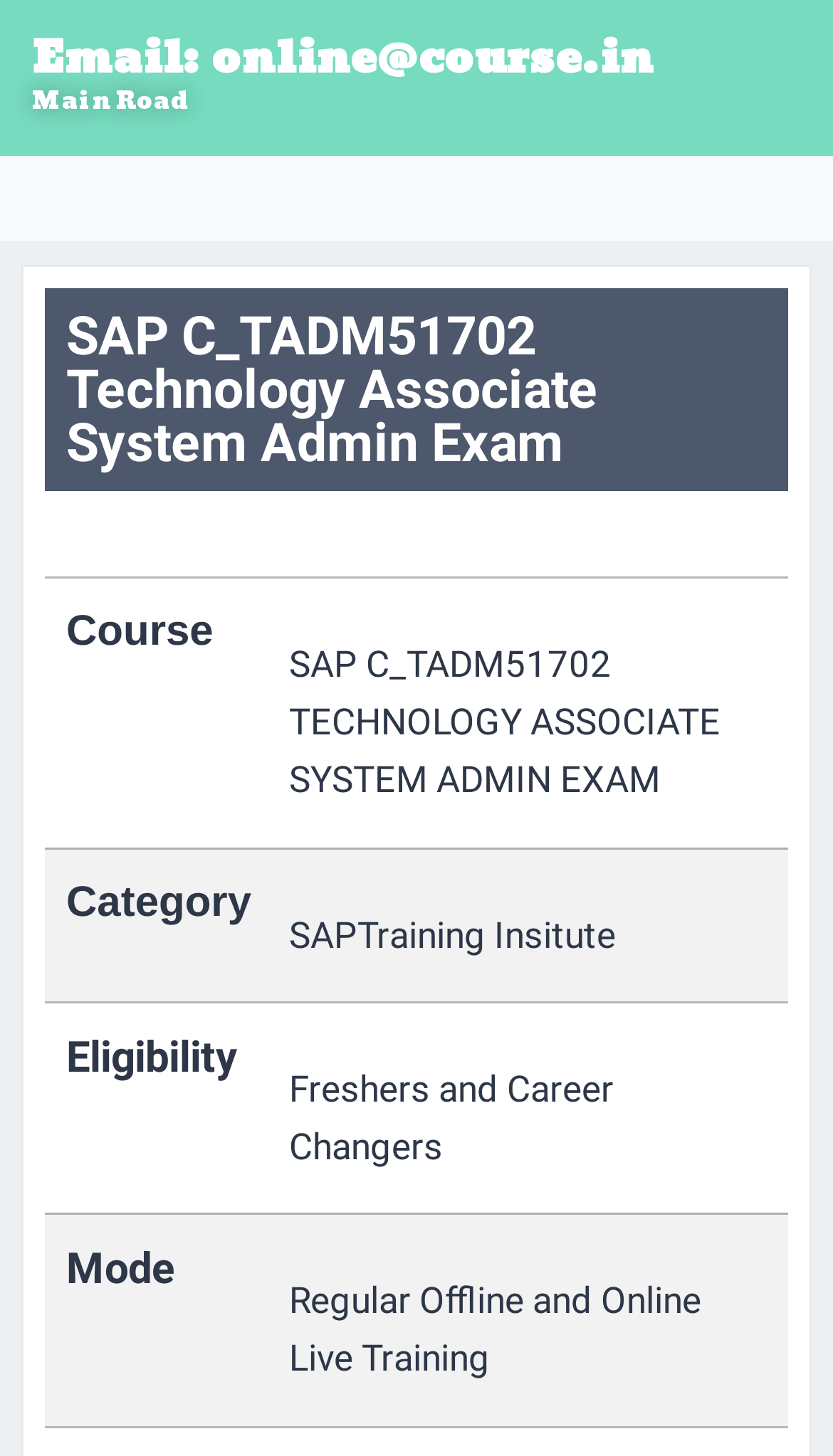Please provide a comprehensive answer to the question based on the screenshot: What is the address provided?

The address is found in the static text element at the top of the page, which reads 'Main Road'.